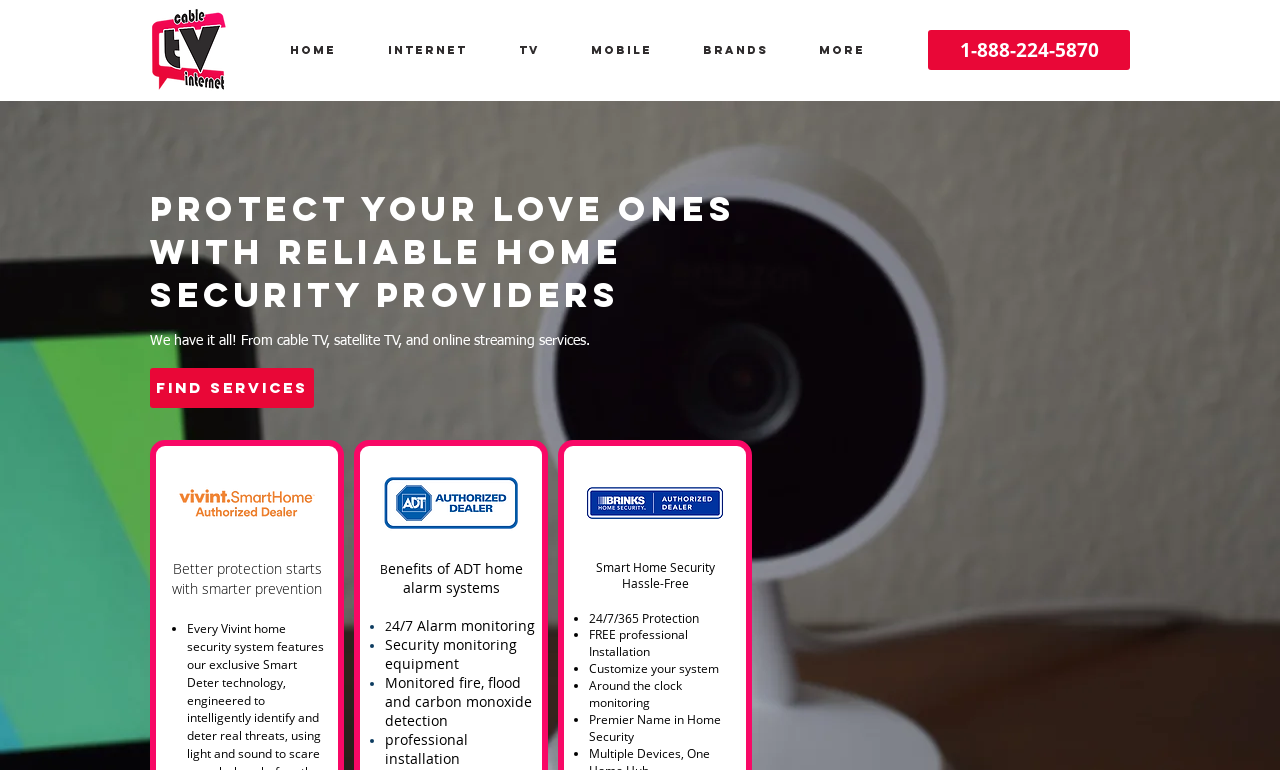Look at the image and answer the question in detail:
How many navigation links are there?

There are 6 navigation links on the webpage, which are 'Home', 'Internet', 'TV', 'Mobile', 'Brands', and 'More'.